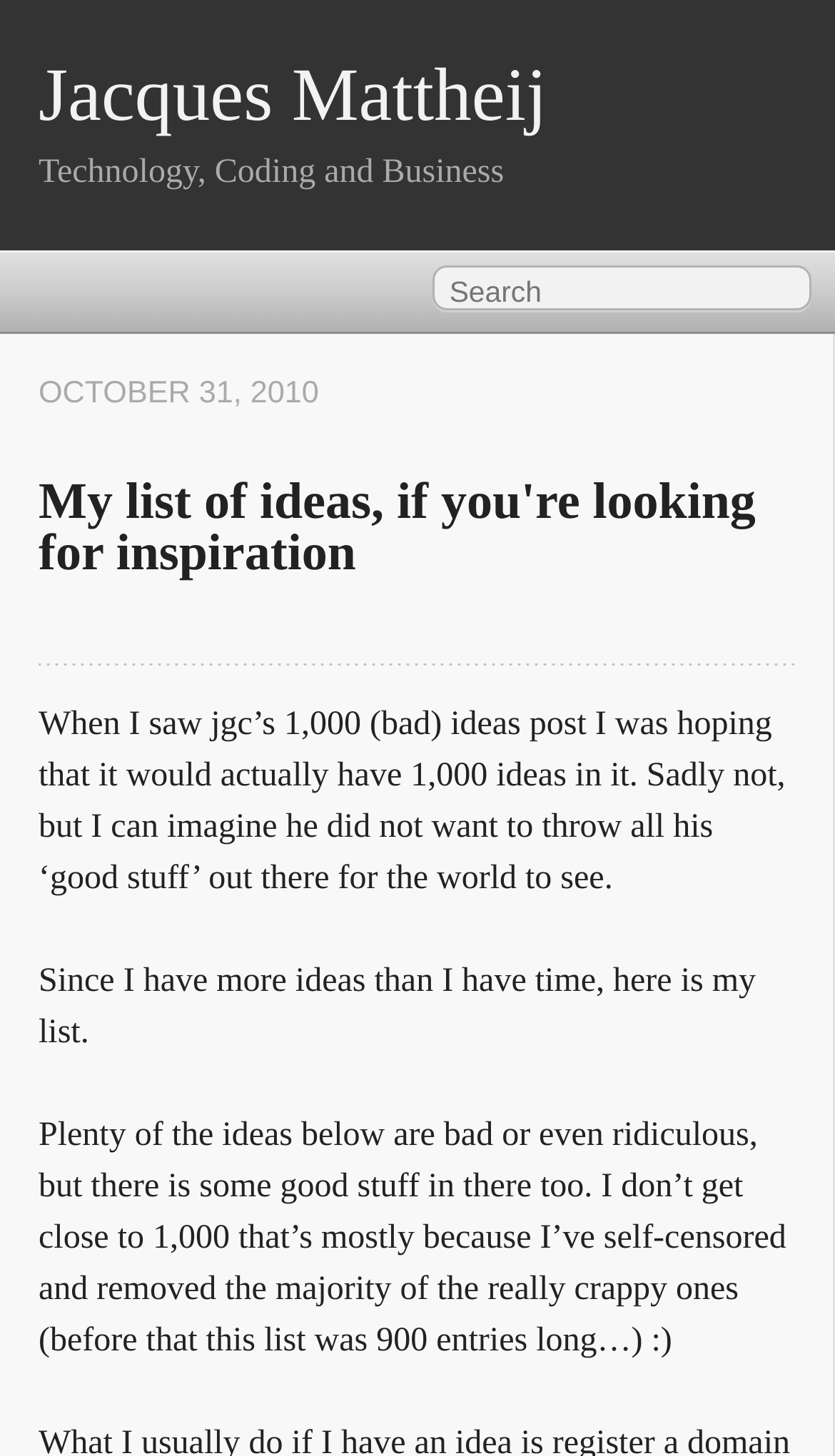What is the date of the post?
Utilize the information in the image to give a detailed answer to the question.

The date of the post can be found in the time element, which is 'OCTOBER 31, 2010', indicating when the post was published.